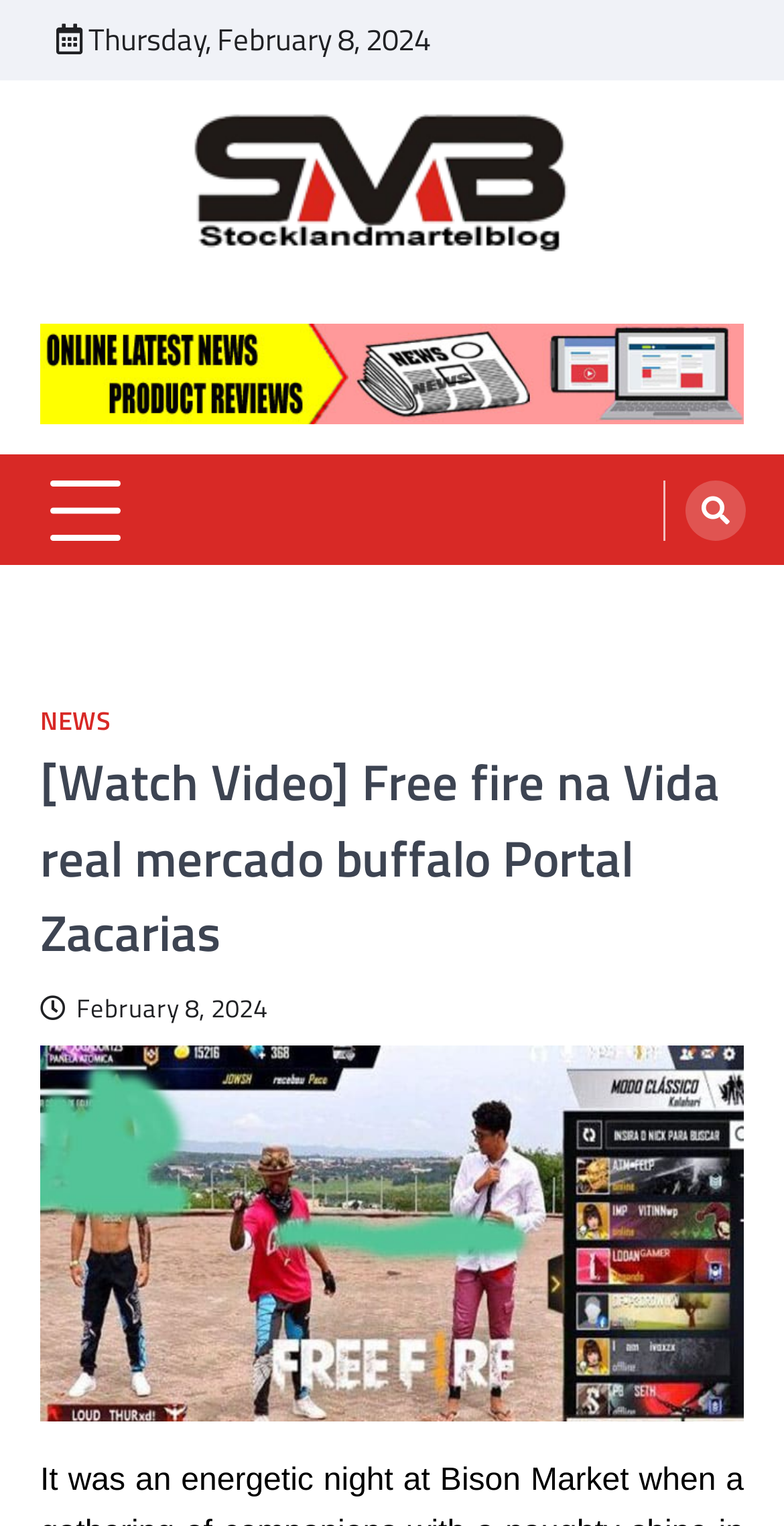Generate a thorough explanation of the webpage's elements.

The webpage appears to be a news blog or online review website. At the top left, there is a date displayed, "Thursday, February 8, 2024". Next to the date, a logo is positioned, which is also a link. The logo is followed by a heading that reads "stocklandmartelblog – Latest News & Online Reviews", which is also a link.

Below the logo and heading, there is a section with the title "Latest News Blog". On the left side of the page, there is a large advertisement image that takes up most of the vertical space. On the top right, there is a button, and next to it, a link with an icon.

The main content of the page is a news article or blog post with the title "[Watch Video] Free fire na Vida real mercado buffalo Portal Zacarias". The title is accompanied by a timestamp, "February 8, 2024". Below the title, there is a large image related to the article. The article appears to be the main focus of the page, taking up most of the vertical space.